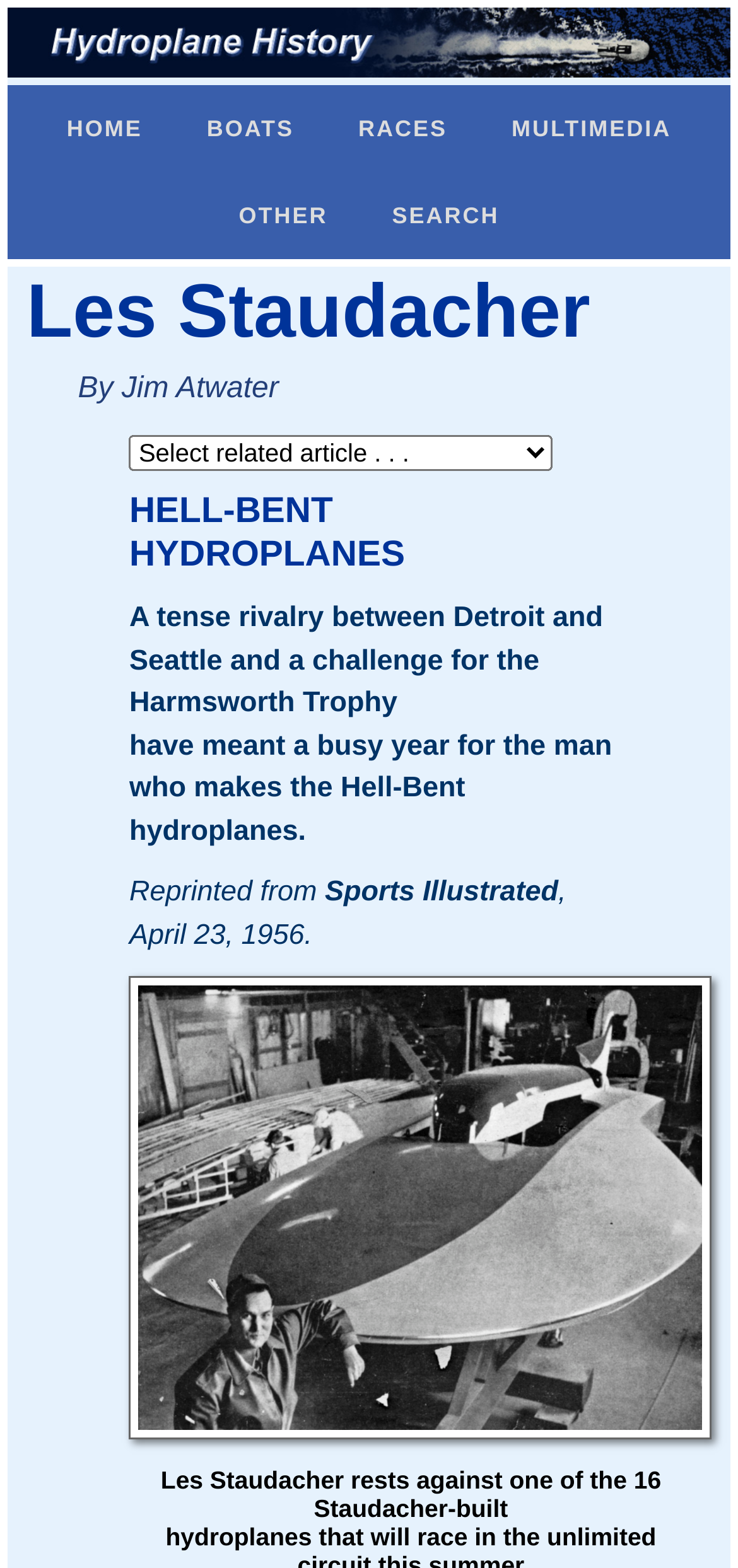Determine the bounding box for the HTML element described here: "Multimedia". The coordinates should be given as [left, top, right, bottom] with each number being a float between 0 and 1.

[0.65, 0.054, 0.953, 0.109]